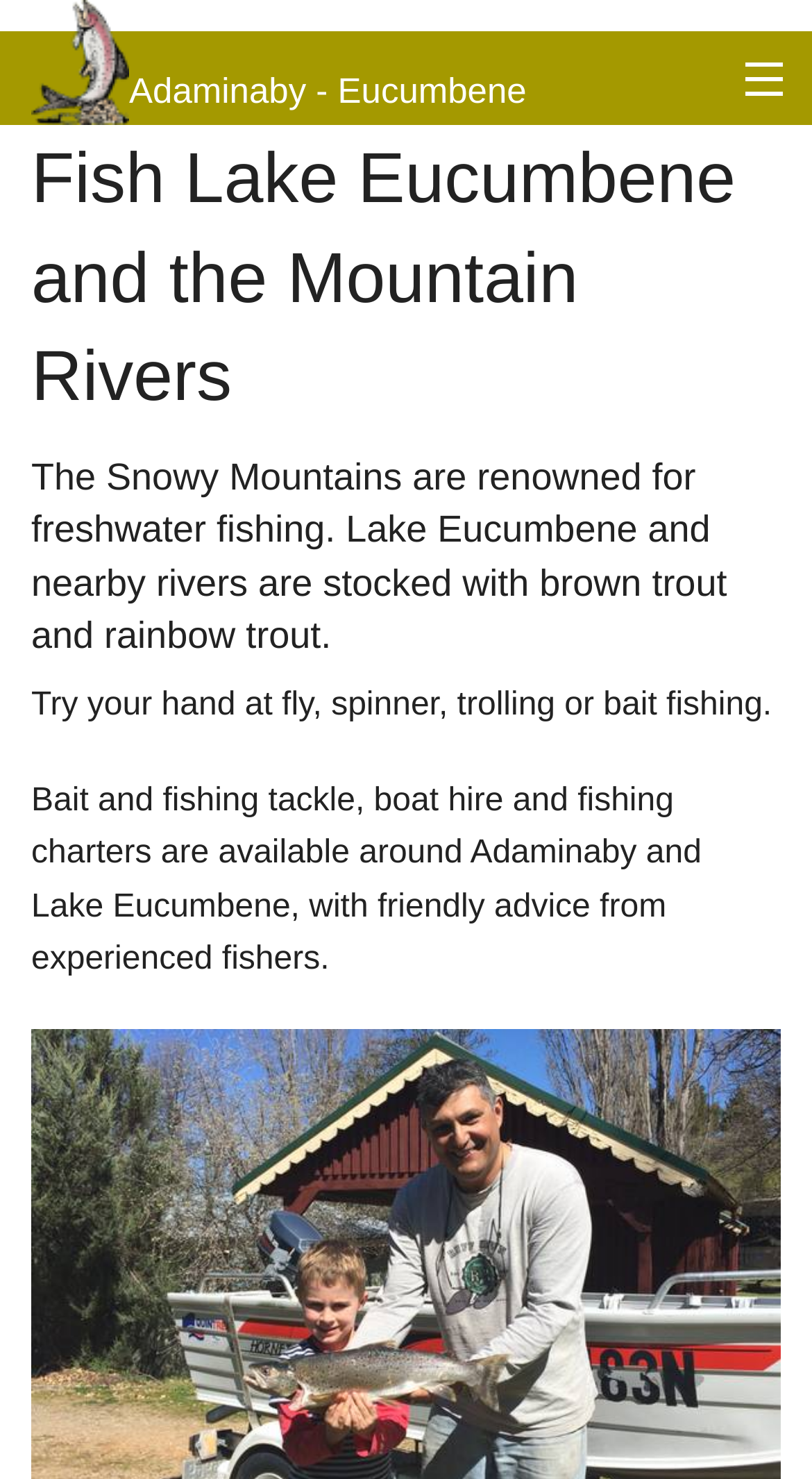Identify the bounding box coordinates for the UI element described as follows: Adaminaby - Lake Eucumbene. Use the format (top-left x, top-left y, bottom-right x, bottom-right y) and ensure all values are floating point numbers between 0 and 1.

[0.0, 0.021, 0.85, 0.106]